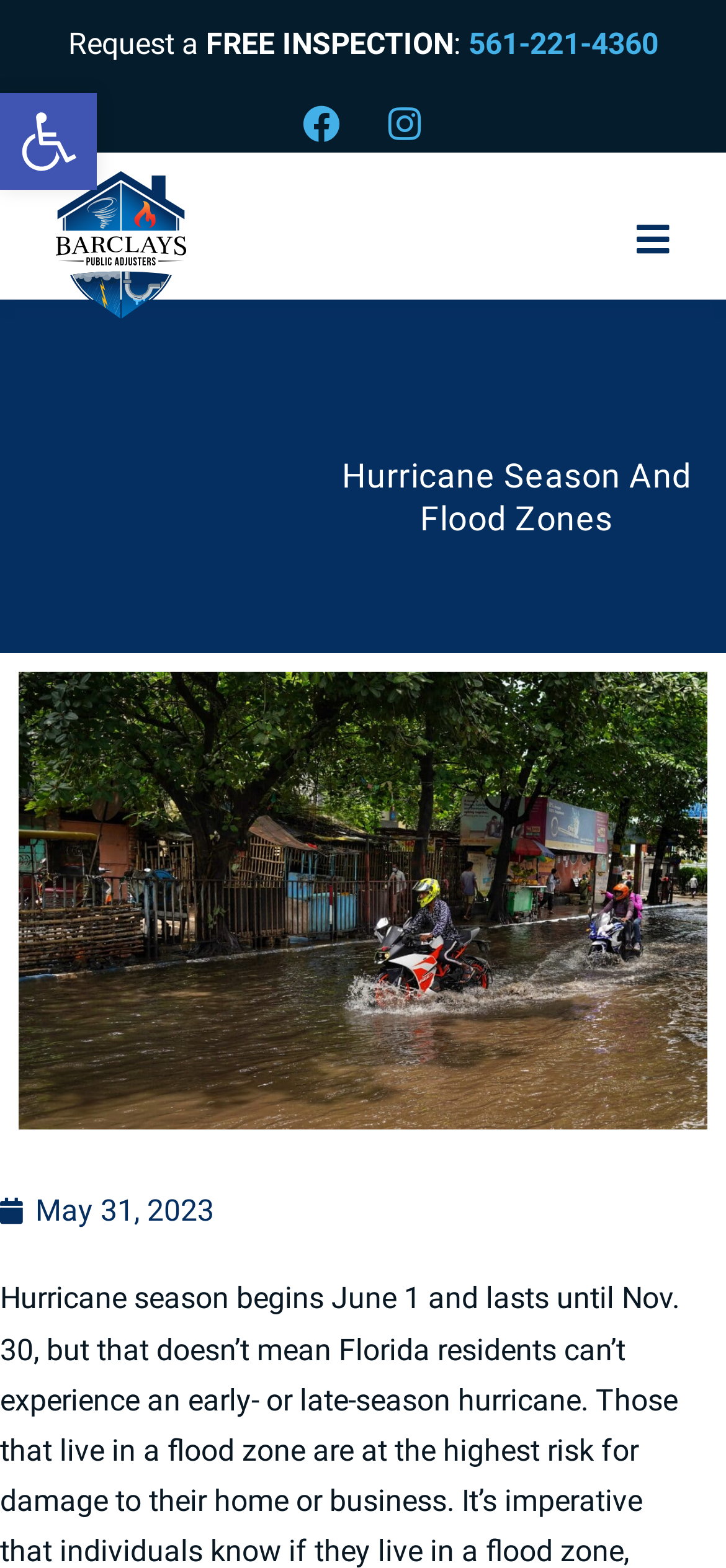What is the phone number to request a free inspection?
Look at the screenshot and respond with one word or a short phrase.

561-221-4360